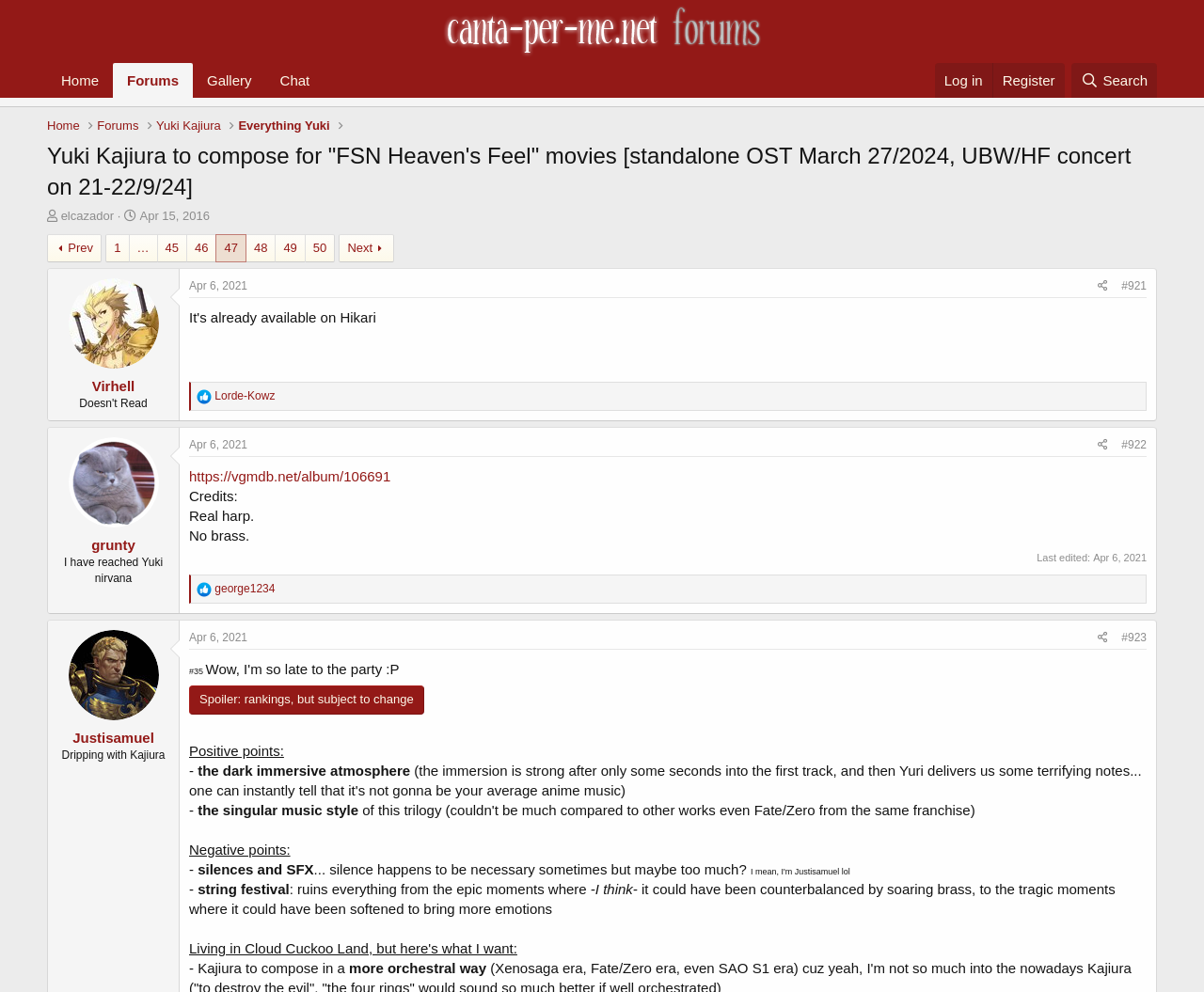Please locate the bounding box coordinates for the element that should be clicked to achieve the following instruction: "Search for something". Ensure the coordinates are given as four float numbers between 0 and 1, i.e., [left, top, right, bottom].

[0.89, 0.064, 0.961, 0.099]